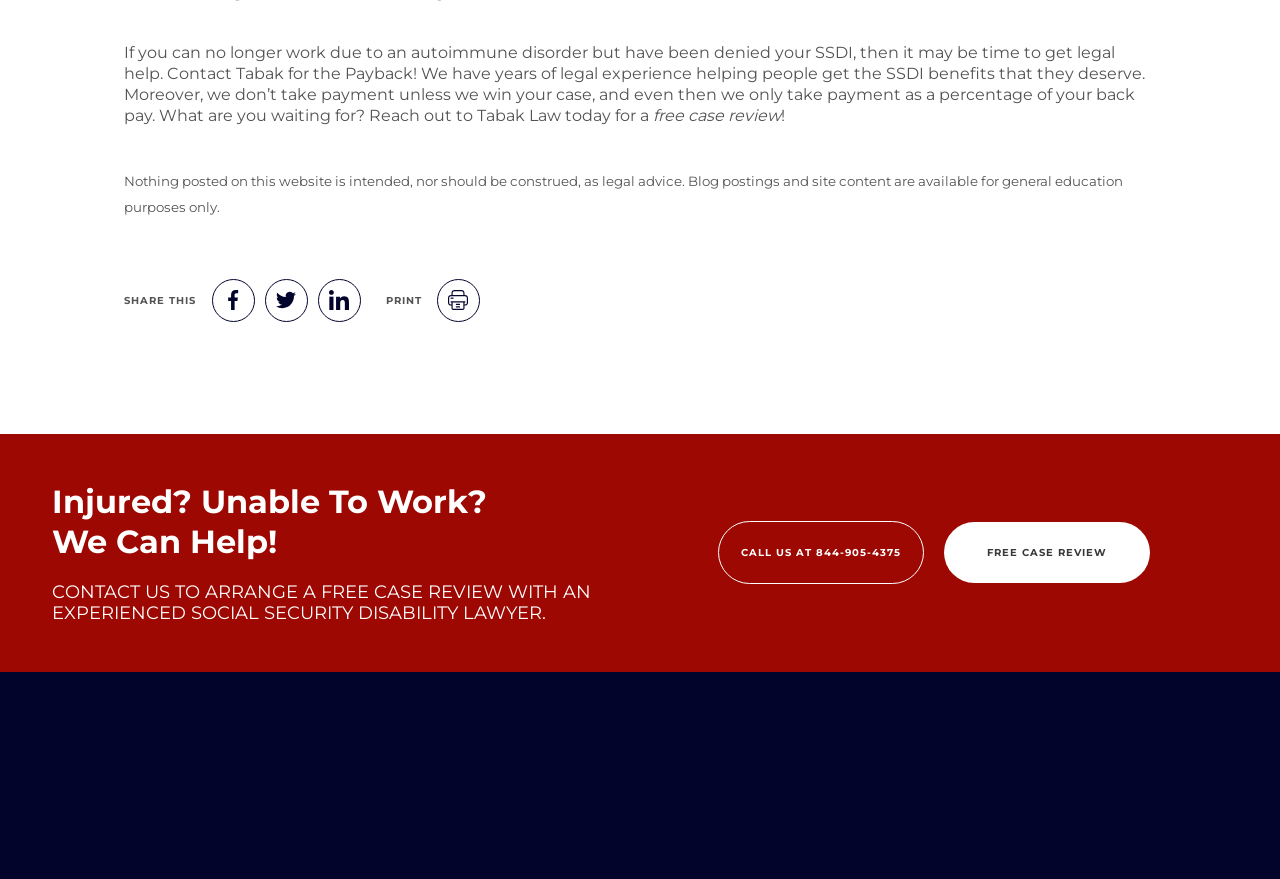Respond with a single word or phrase for the following question: 
What are the locations of the law firm's offices?

Milwaukee and Racine